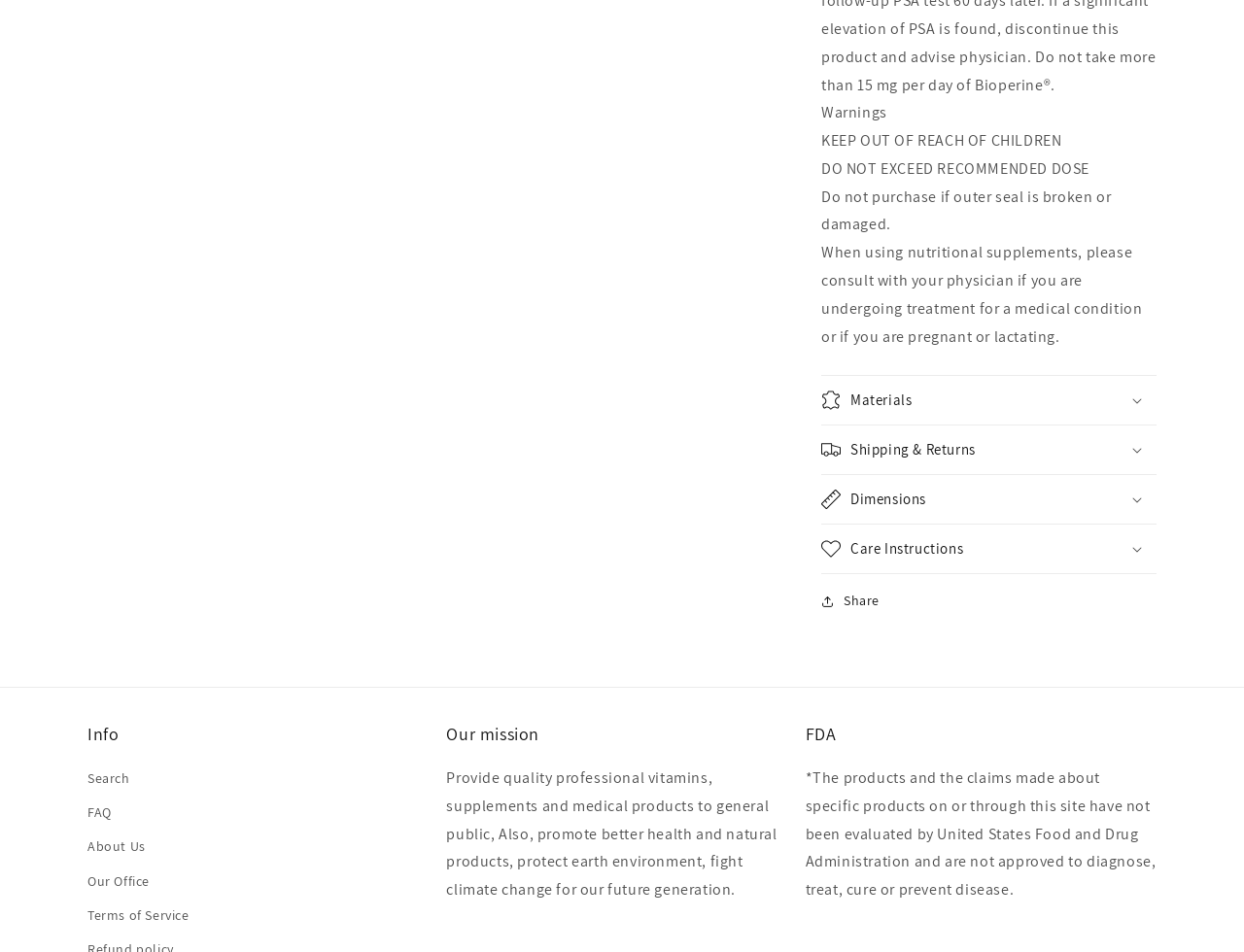Find the coordinates for the bounding box of the element with this description: "Shipping & Returns".

[0.66, 0.447, 0.93, 0.498]